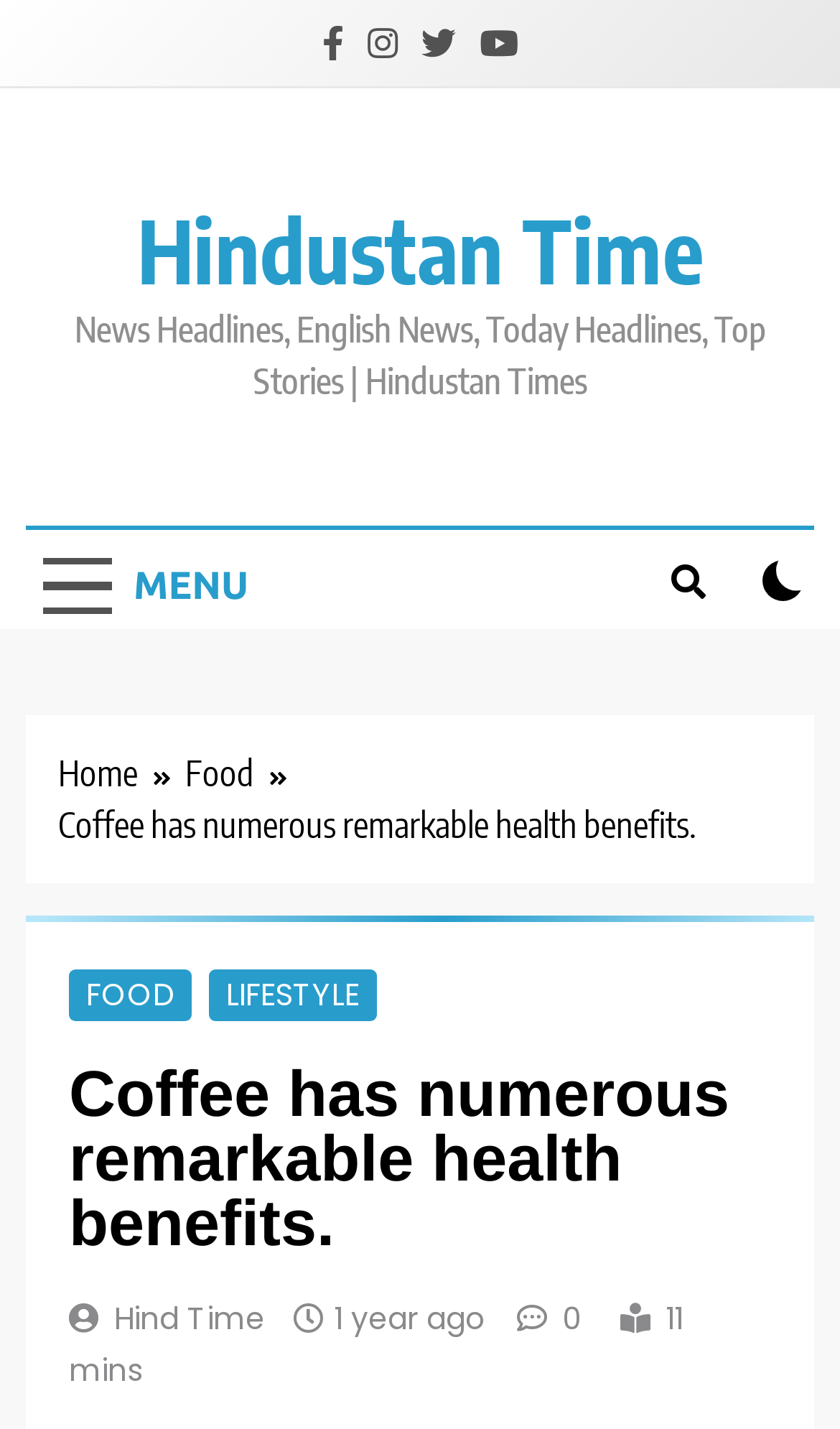Please give the bounding box coordinates of the area that should be clicked to fulfill the following instruction: "Check the checkbox". The coordinates should be in the format of four float numbers from 0 to 1, i.e., [left, top, right, bottom].

[0.907, 0.391, 0.956, 0.42]